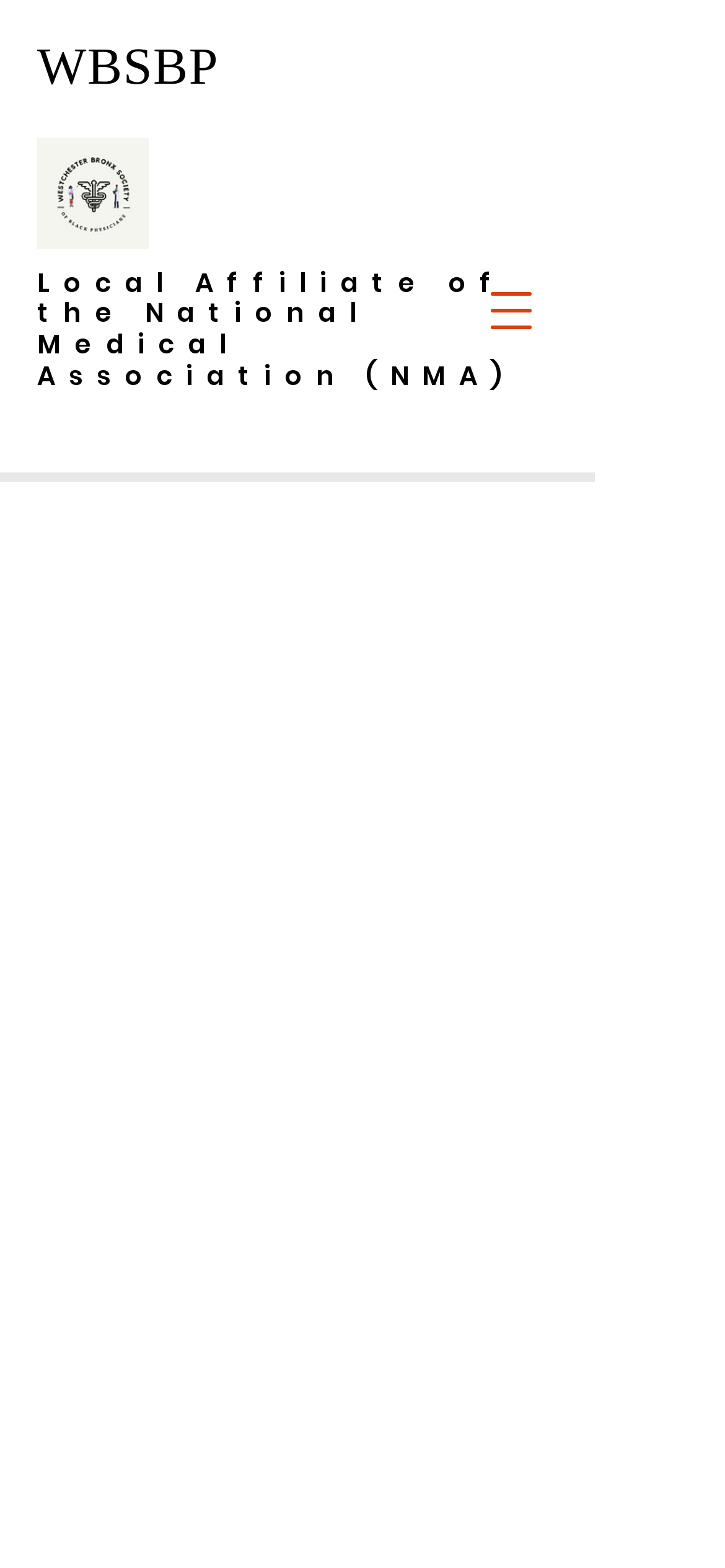Identify the bounding box coordinates for the UI element mentioned here: "WBSBP". Provide the coordinates as four float values between 0 and 1, i.e., [left, top, right, bottom].

[0.051, 0.025, 0.302, 0.062]